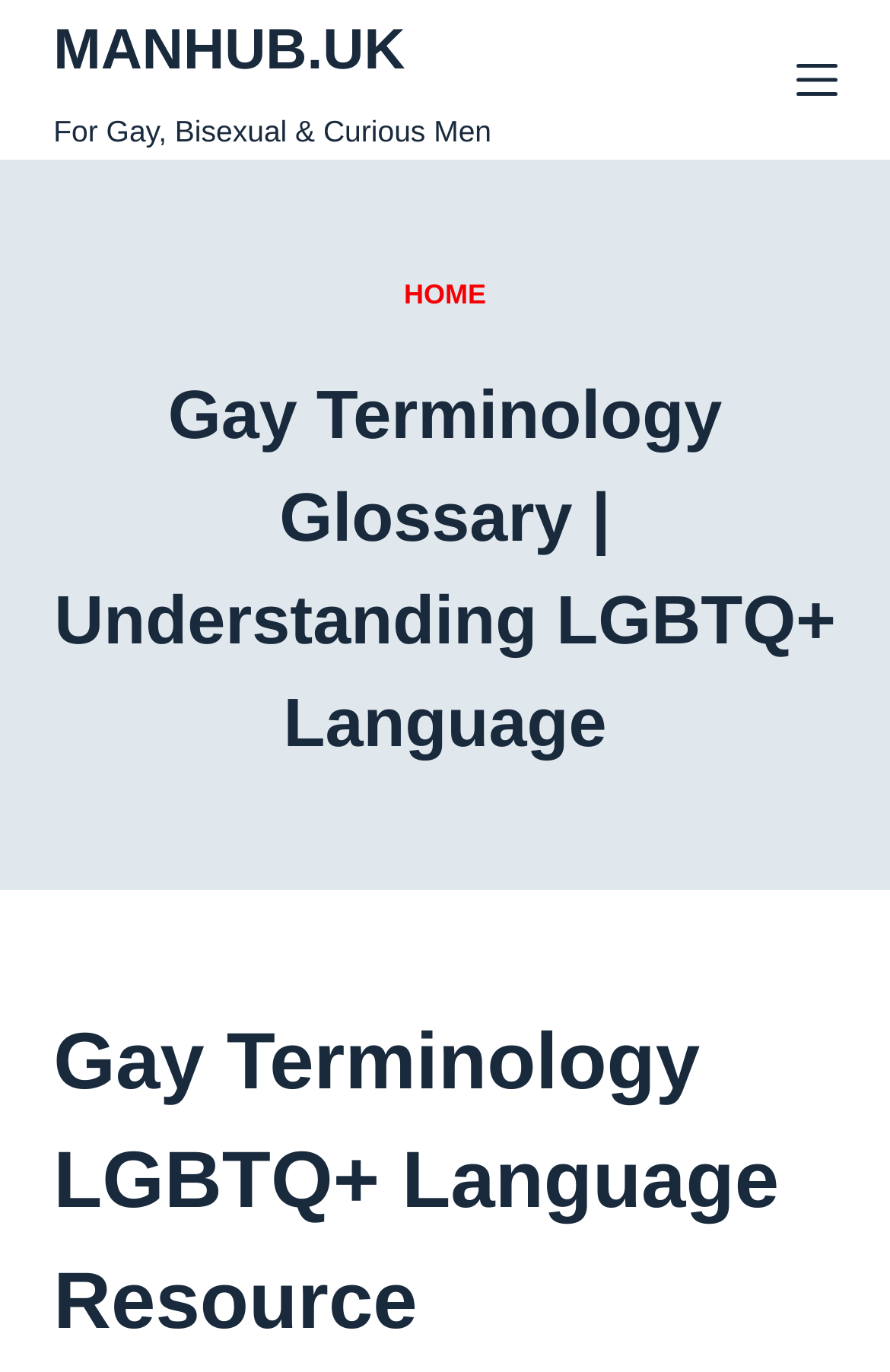Please give a short response to the question using one word or a phrase:
What is the website's target audience?

Gay, Bisexual & Curious Men